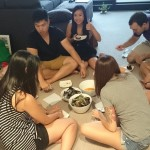Provide a thorough and detailed caption for the image.

In this lively scene, a group of friends enjoys a casual dining experience on the floor, surrounded by bowls and plates of mussels, the centerpiece of their meal. One person enthusiastically gives a thumbs-up, showcasing the camaraderie and enjoyment of the gathering. The atmosphere is relaxed and cheerful, with the friends fully engaged in conversation and sharing the delicious food. The setting allows them to connect and savor each other's company, illustrating a moment of friendship and shared experiences over a delightful meal of Mussels Provencal.